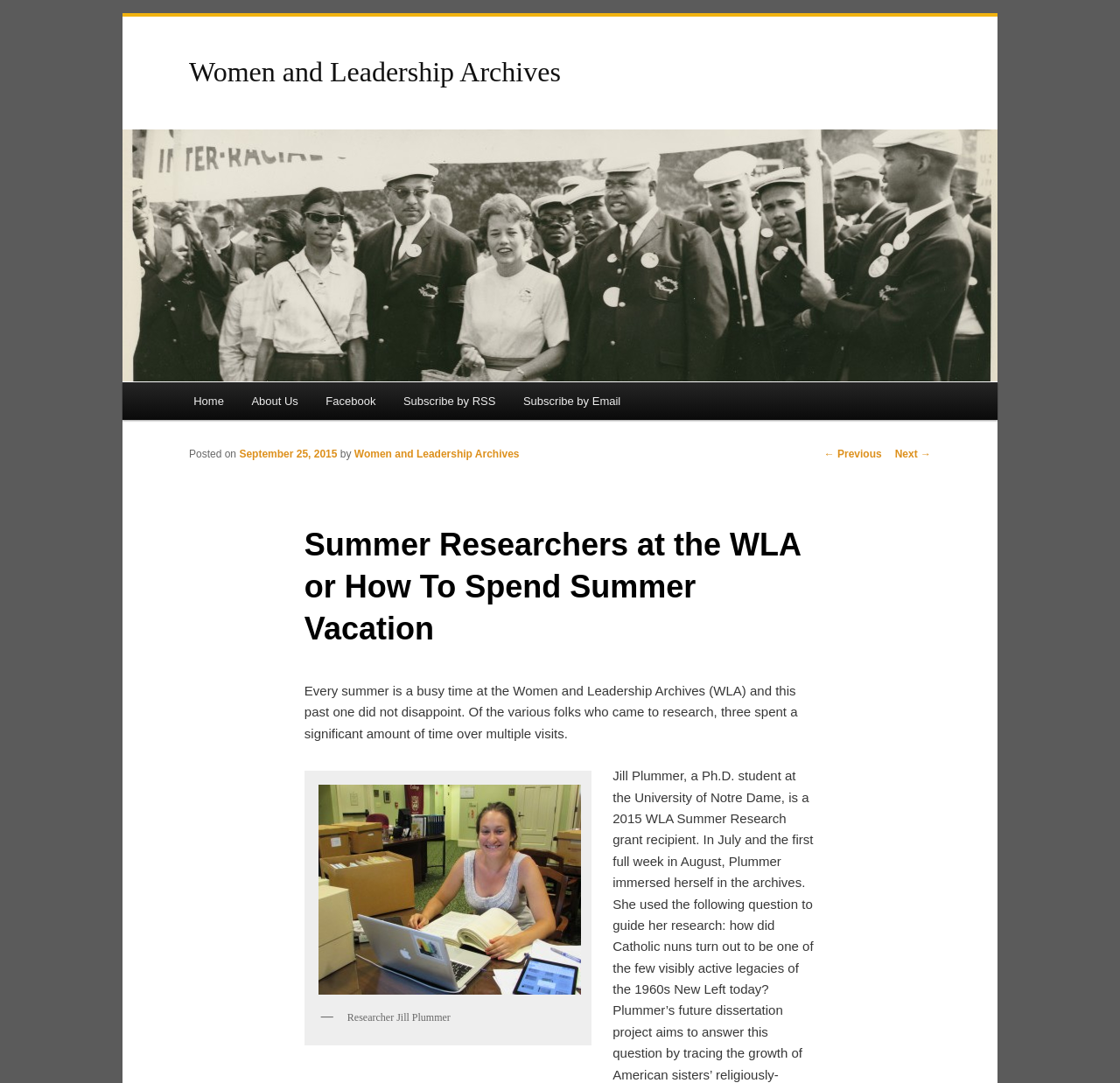Please provide the bounding box coordinates in the format (top-left x, top-left y, bottom-right x, bottom-right y). Remember, all values are floating point numbers between 0 and 1. What is the bounding box coordinate of the region described as: Skip to secondary content

[0.169, 0.353, 0.332, 0.393]